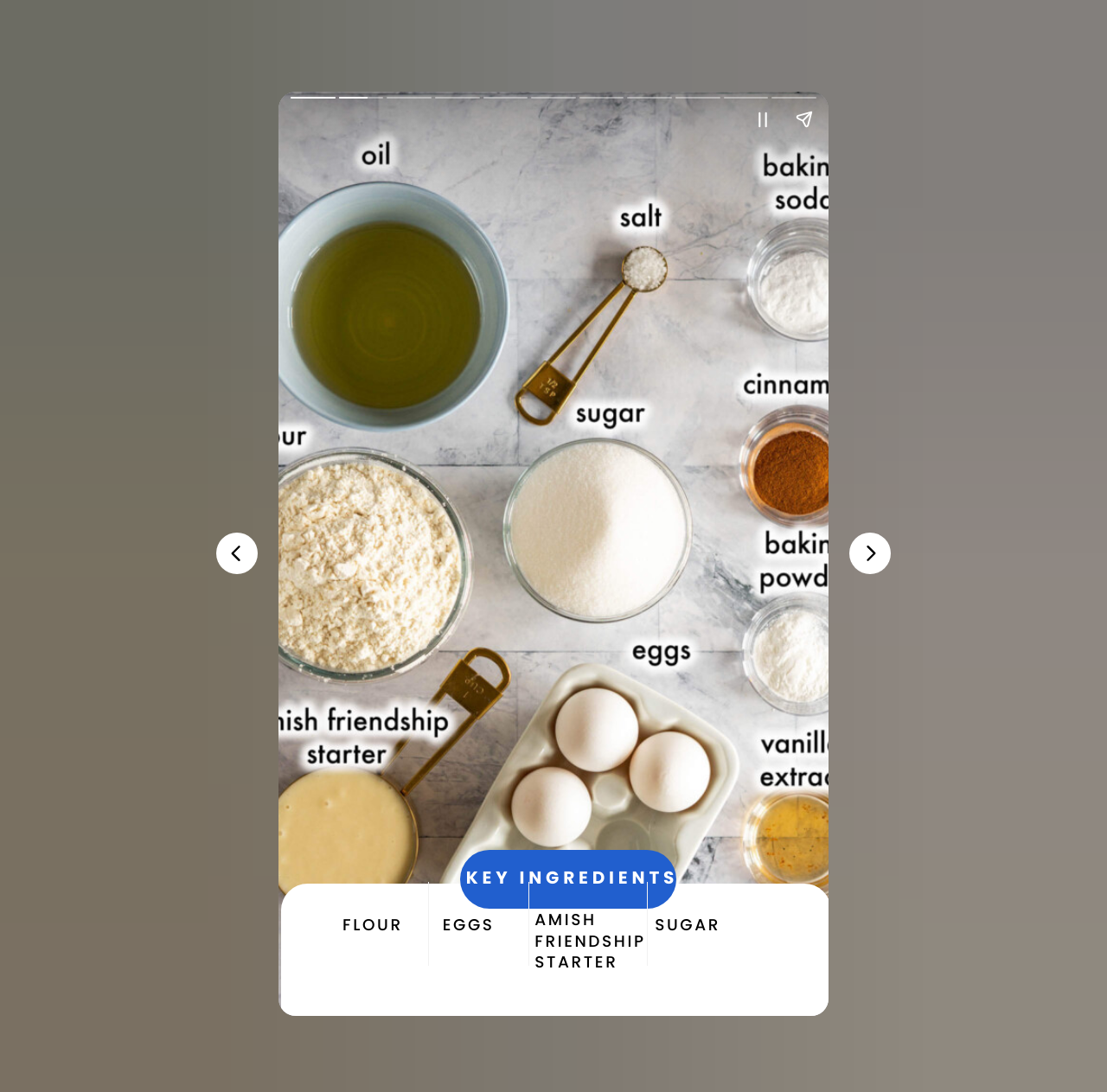How can I navigate through the pages? Using the information from the screenshot, answer with a single word or phrase.

Using Previous and Next page buttons